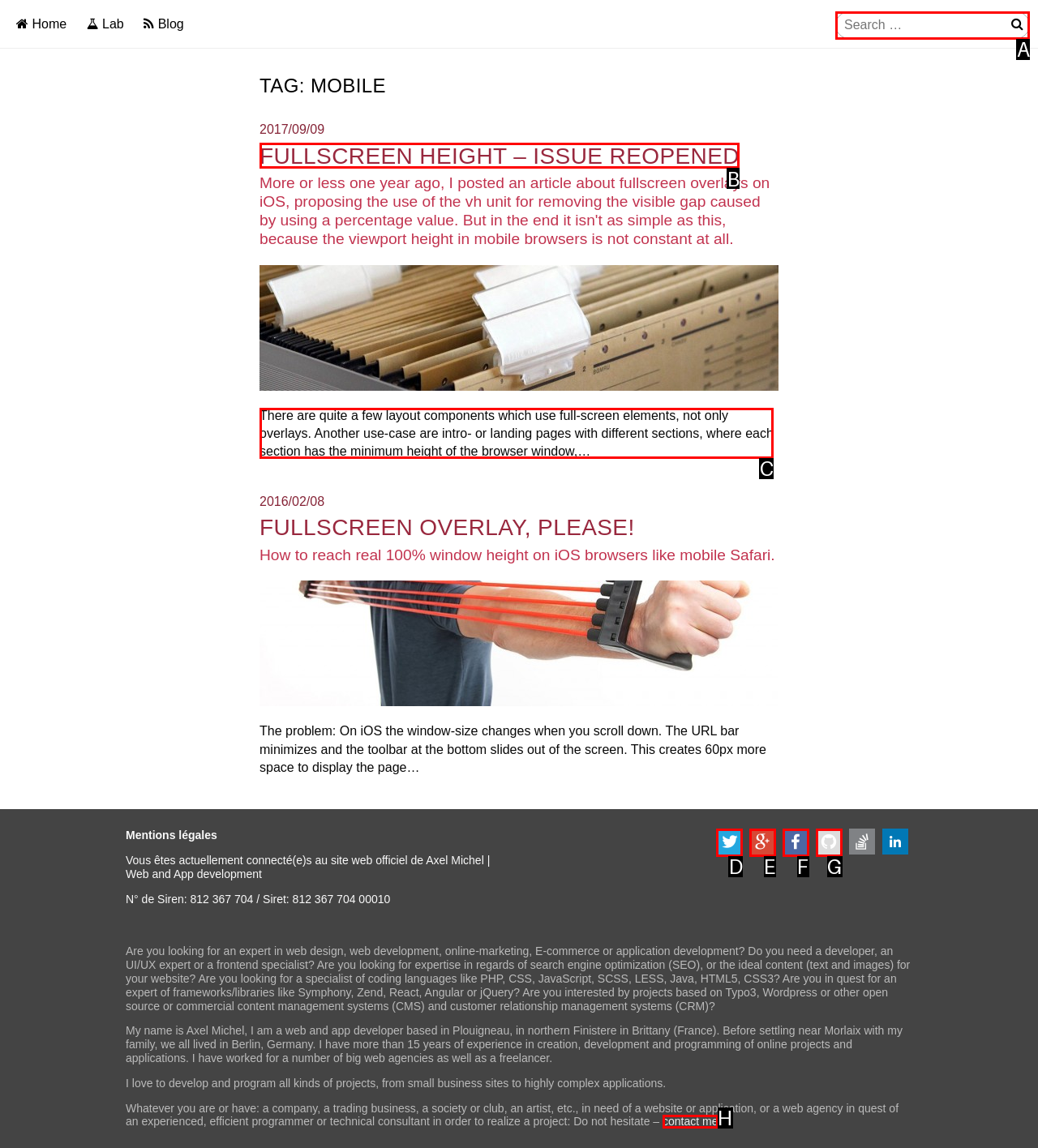Identify the correct option to click in order to complete this task: Search for something
Answer with the letter of the chosen option directly.

A